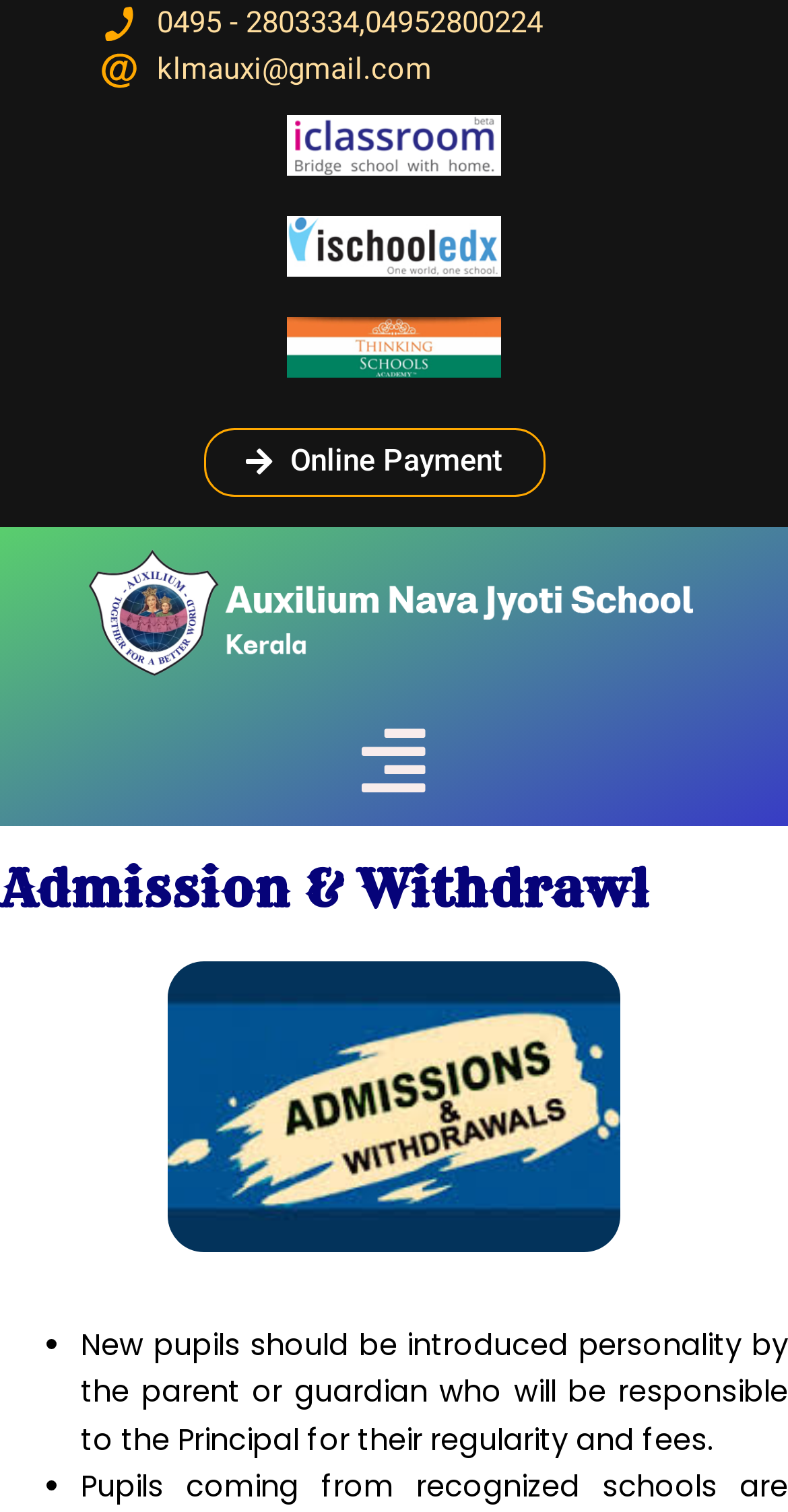What is the name of the school?
Give a single word or phrase answer based on the content of the image.

Auxilium Nava Jyoti School